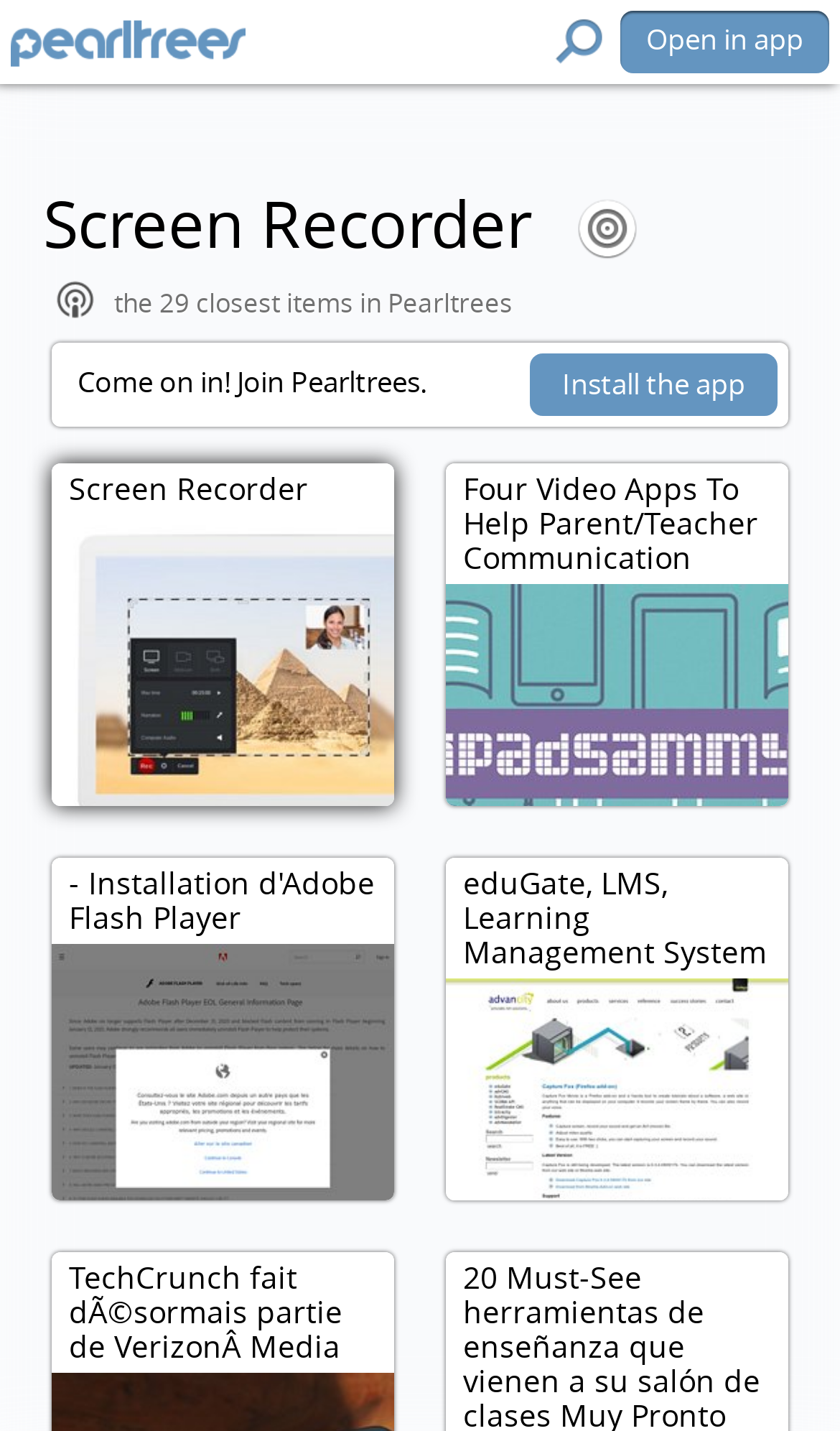What is the topic of the second text block?
By examining the image, provide a one-word or phrase answer.

Parent/Teacher Communication